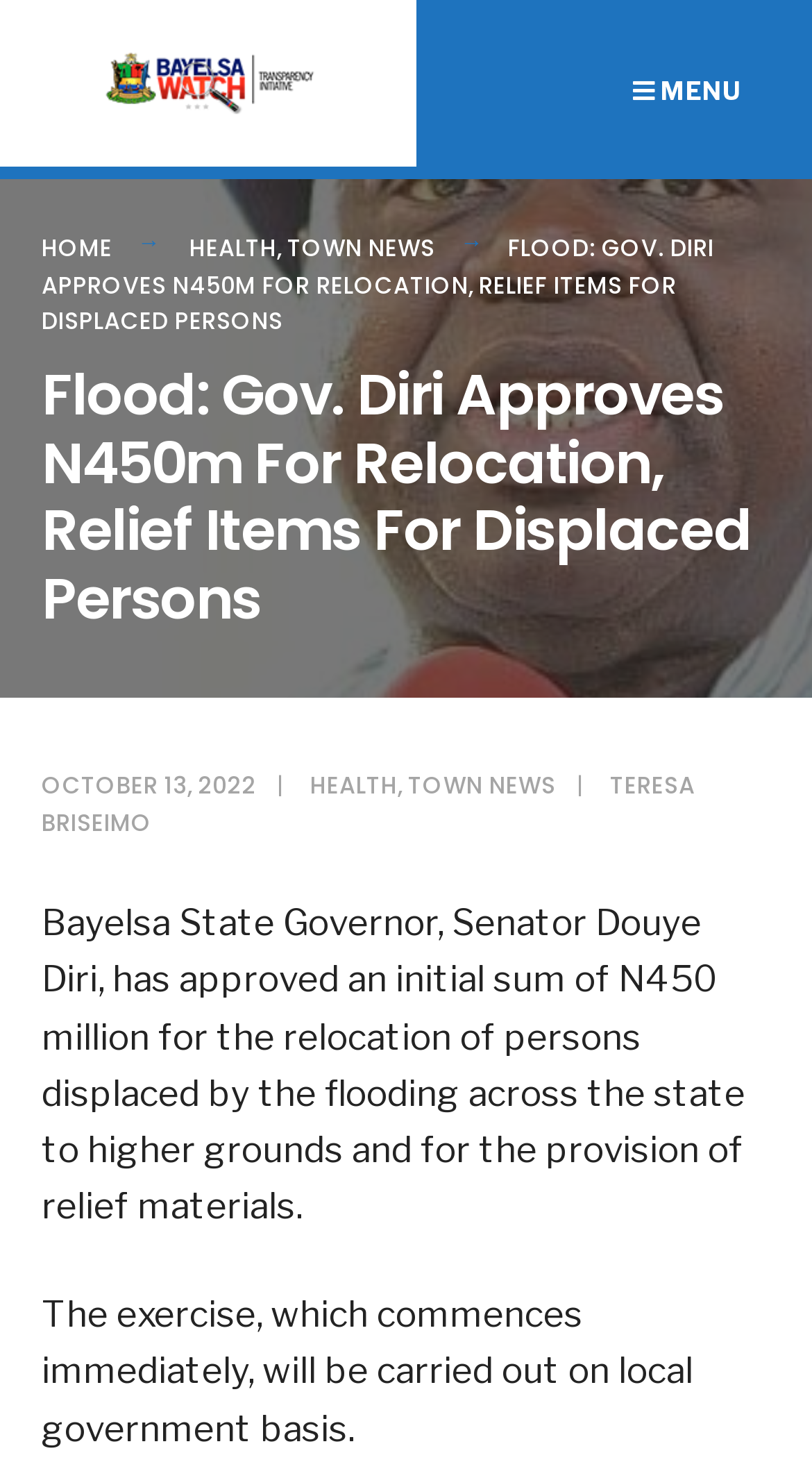Could you highlight the region that needs to be clicked to execute the instruction: "visit BayelsaWatch"?

[0.038, 0.028, 0.474, 0.085]